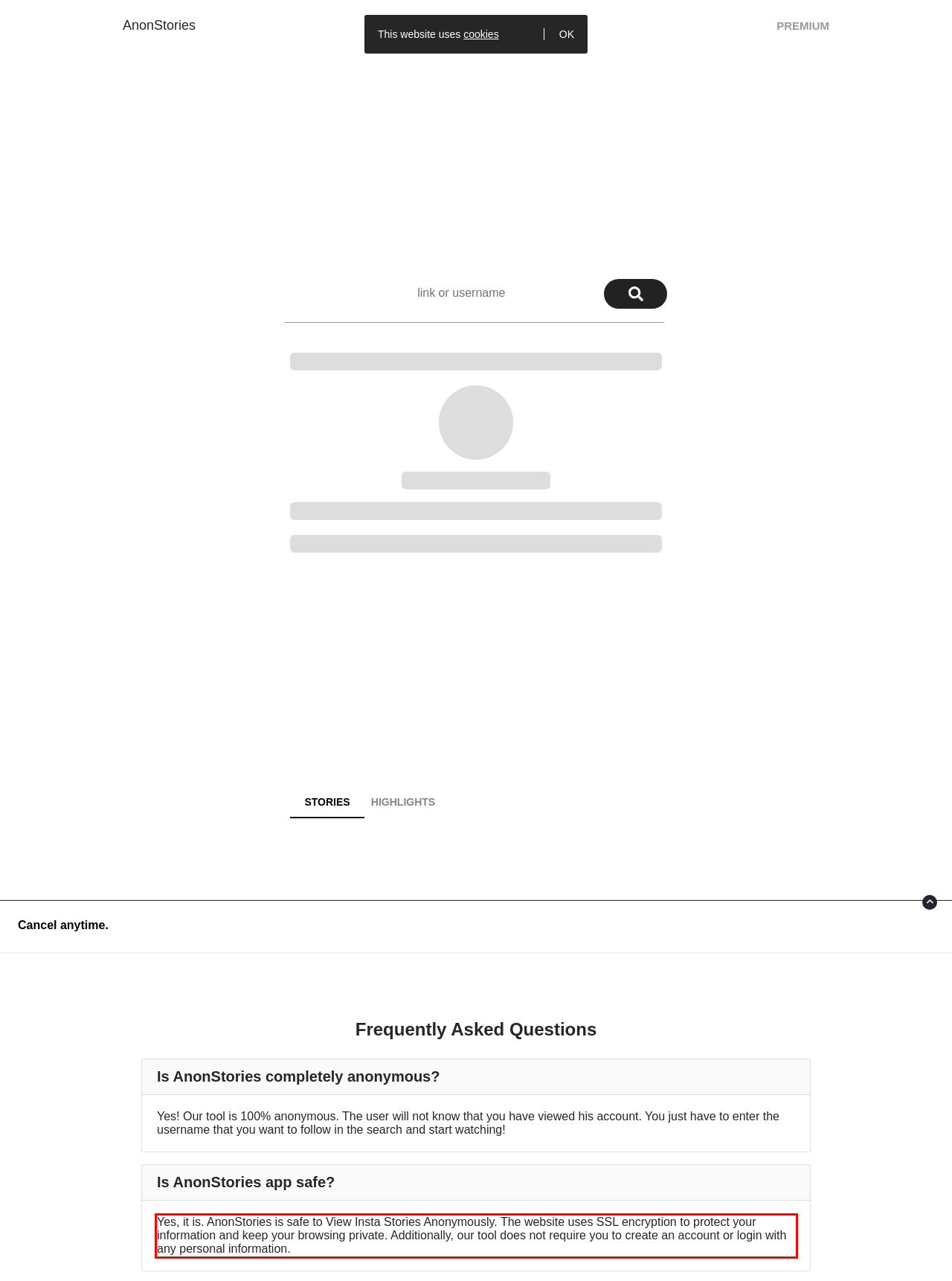Please extract the text content from the UI element enclosed by the red rectangle in the screenshot.

Yes, it is. AnonStories is safe to View Insta Stories Anonymously. The website uses SSL encryption to protect your information and keep your browsing private. Additionally, our tool does not require you to create an account or login with any personal information.